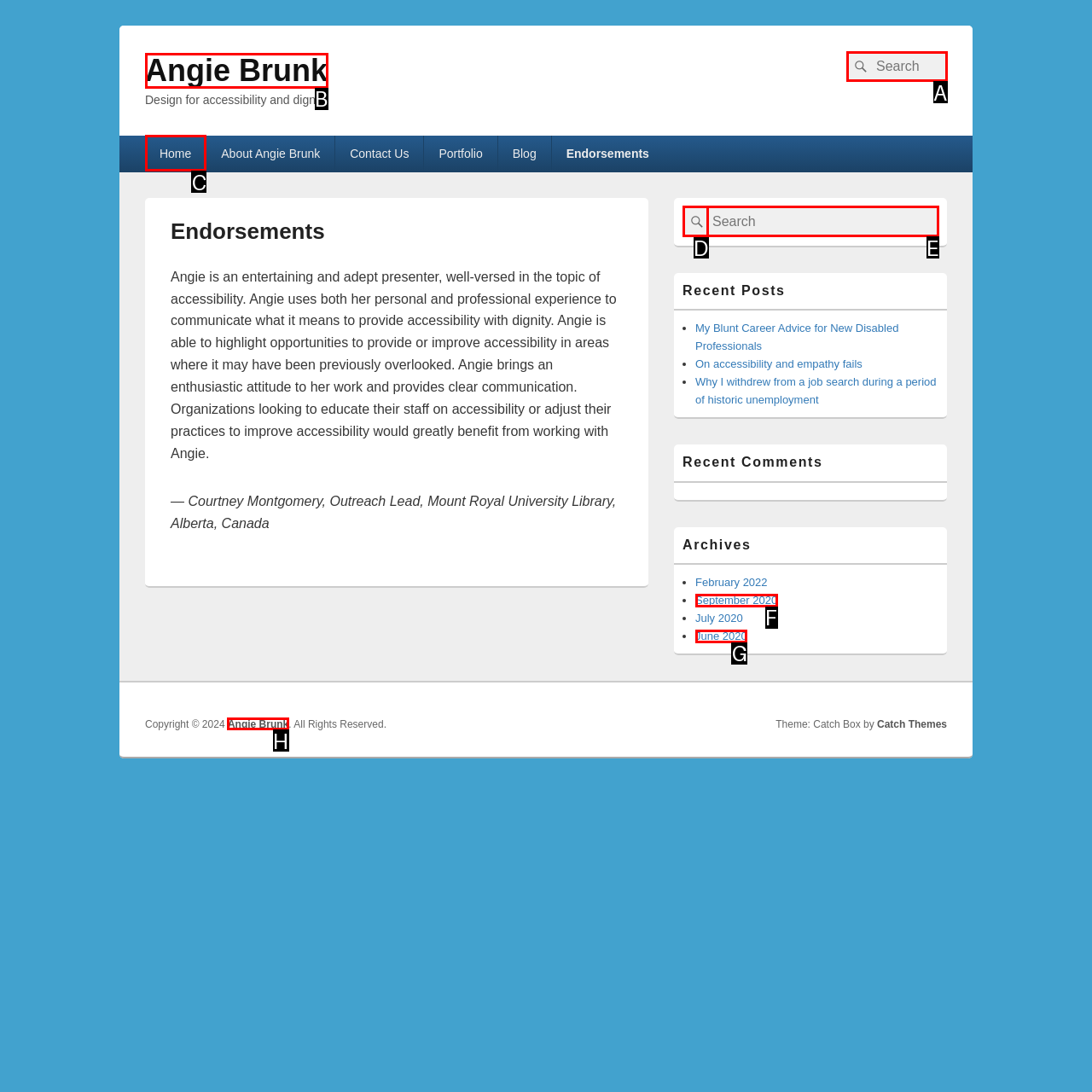Indicate which HTML element you need to click to complete the task: Go to Home page. Provide the letter of the selected option directly.

C